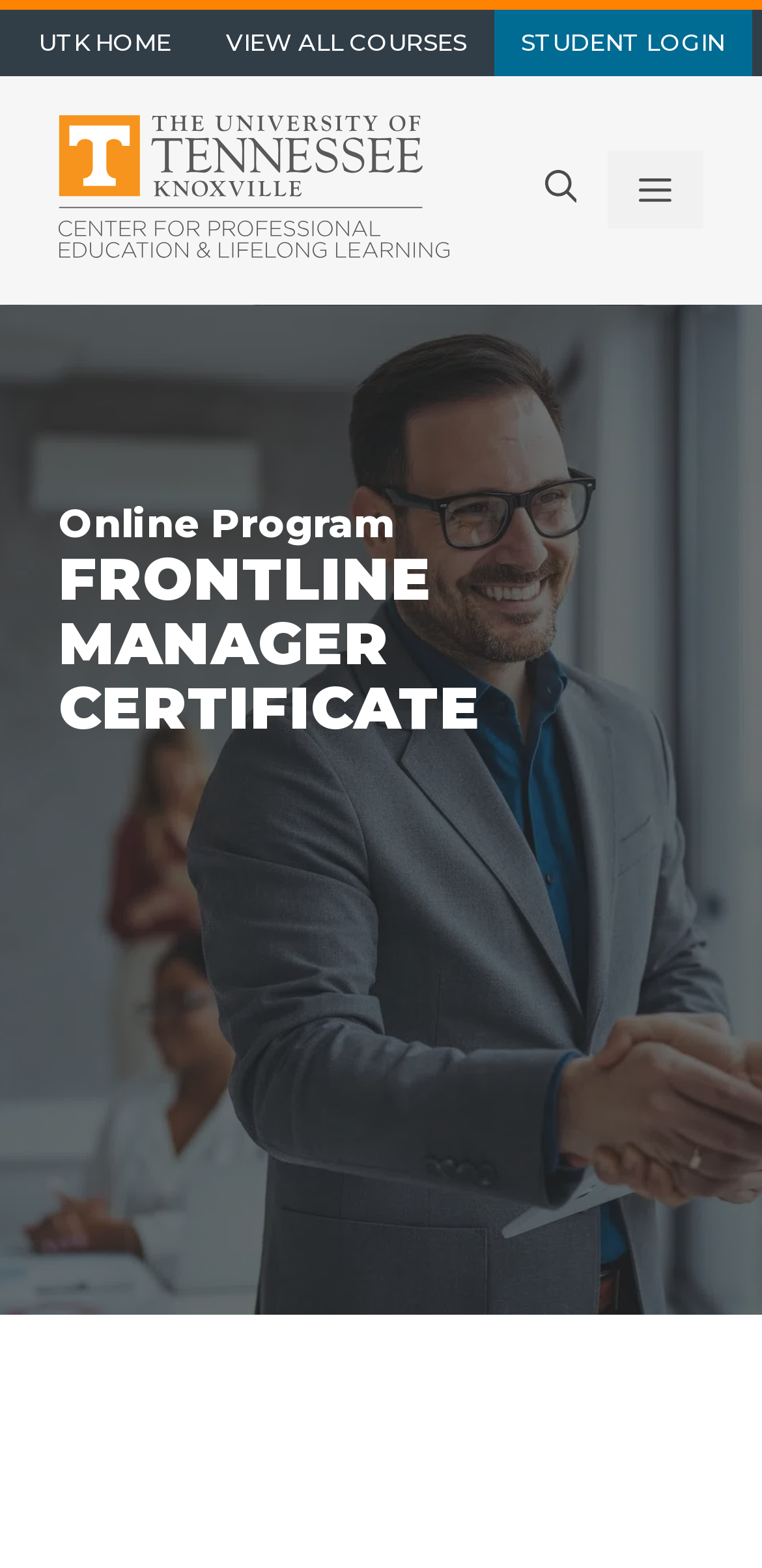What is the purpose of the 'Mobile Toggle' button?
Based on the screenshot, respond with a single word or phrase.

To open navigation